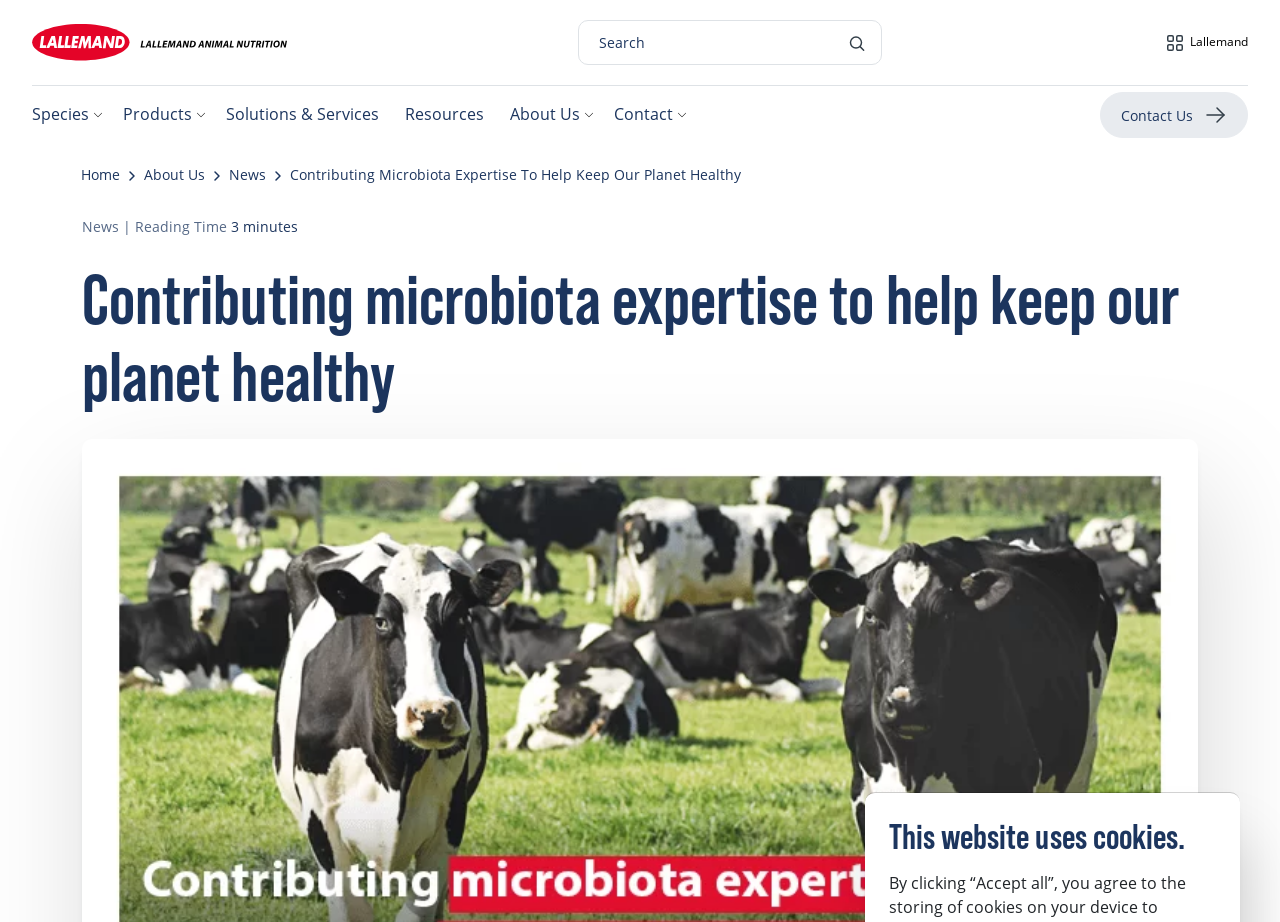Bounding box coordinates are specified in the format (top-left x, top-left y, bottom-right x, bottom-right y). All values are floating point numbers bounded between 0 and 1. Please provide the bounding box coordinate of the region this sentence describes: United Kingdom & Ireland (English)

[0.375, 0.733, 0.581, 0.768]